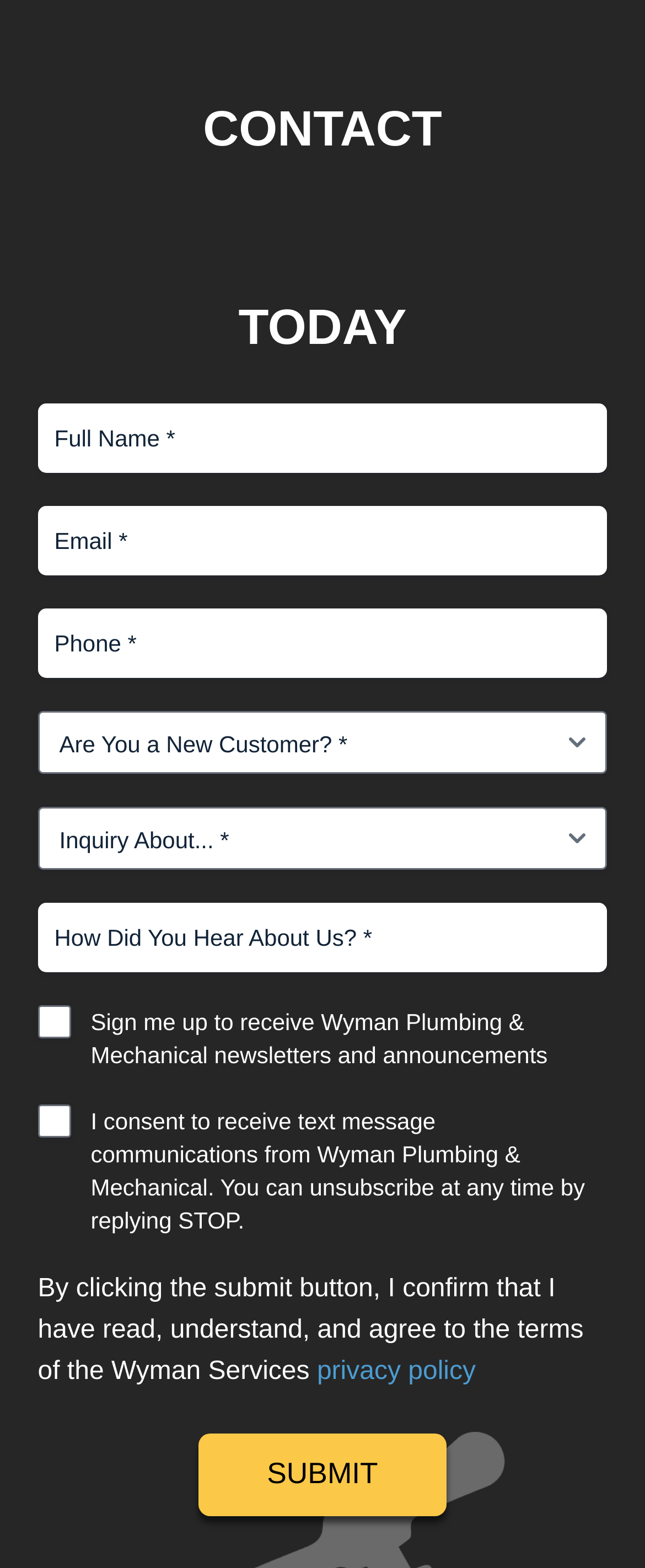Locate the bounding box coordinates of the area that needs to be clicked to fulfill the following instruction: "Check to receive newsletters and announcements". The coordinates should be in the format of four float numbers between 0 and 1, namely [left, top, right, bottom].

[0.059, 0.641, 0.11, 0.662]